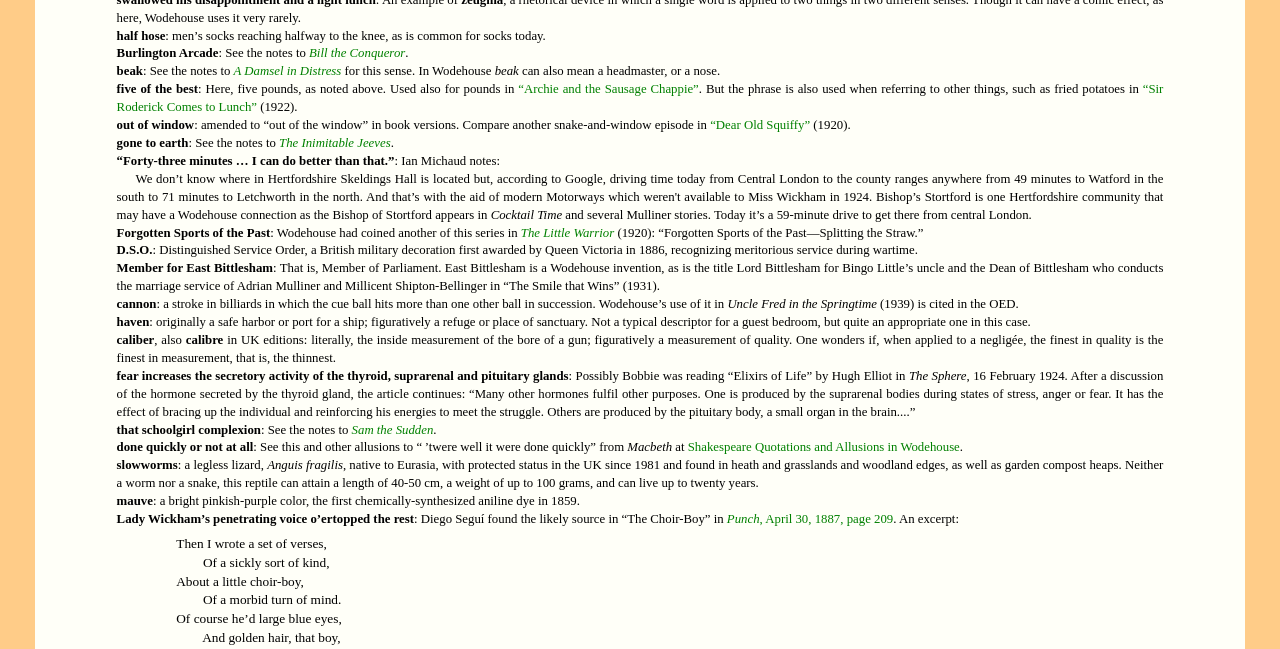Bounding box coordinates should be in the format (top-left x, top-left y, bottom-right x, bottom-right y) and all values should be floating point numbers between 0 and 1. Determine the bounding box coordinate for the UI element described as: A Damsel in Distress

[0.182, 0.099, 0.267, 0.121]